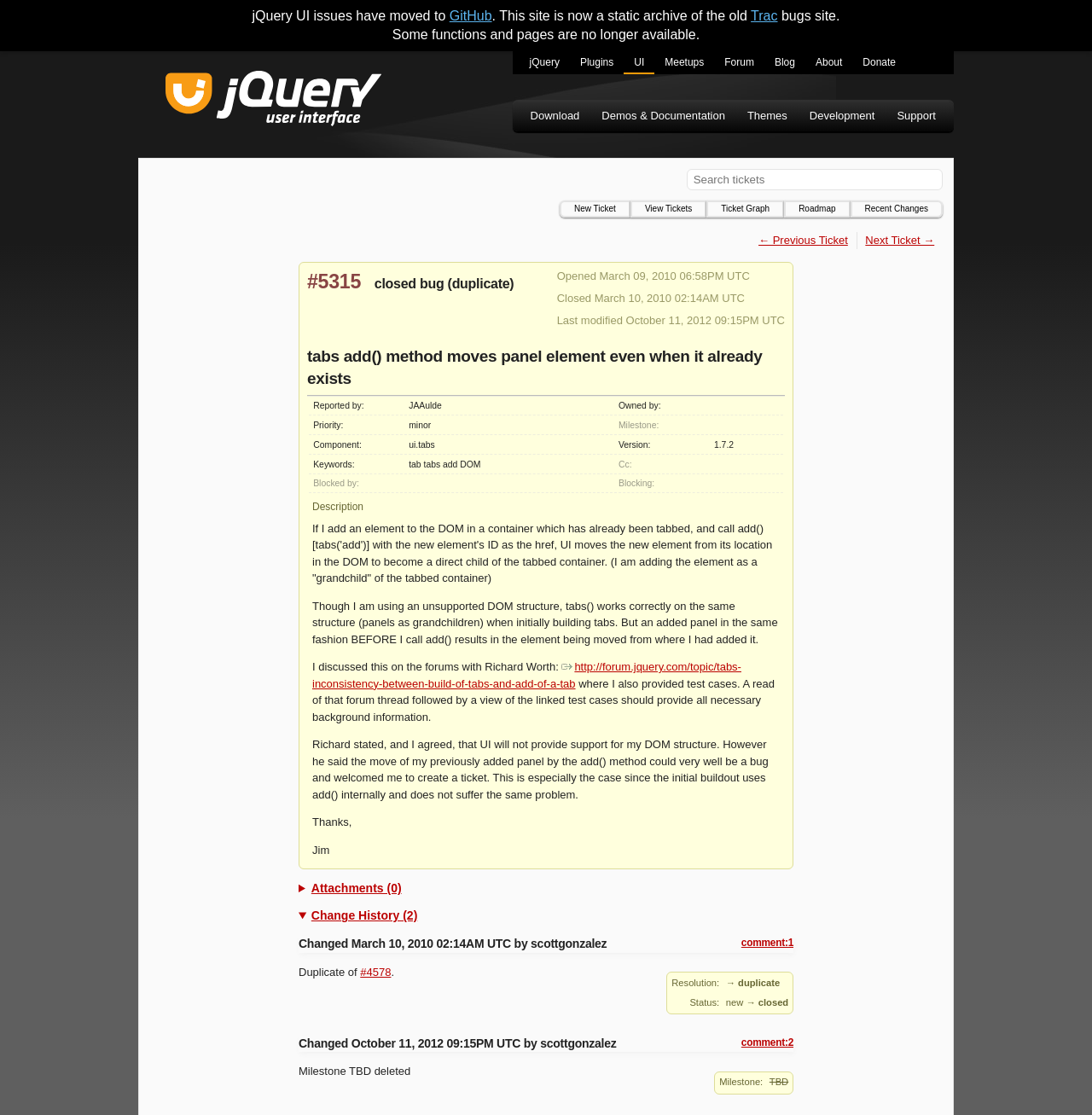How many attachments are there to this ticket?
Give a detailed response to the question by analyzing the screenshot.

I determined the answer by looking at the disclosure triangle 'Attachments (0)' which indicates that there are no attachments to this ticket.